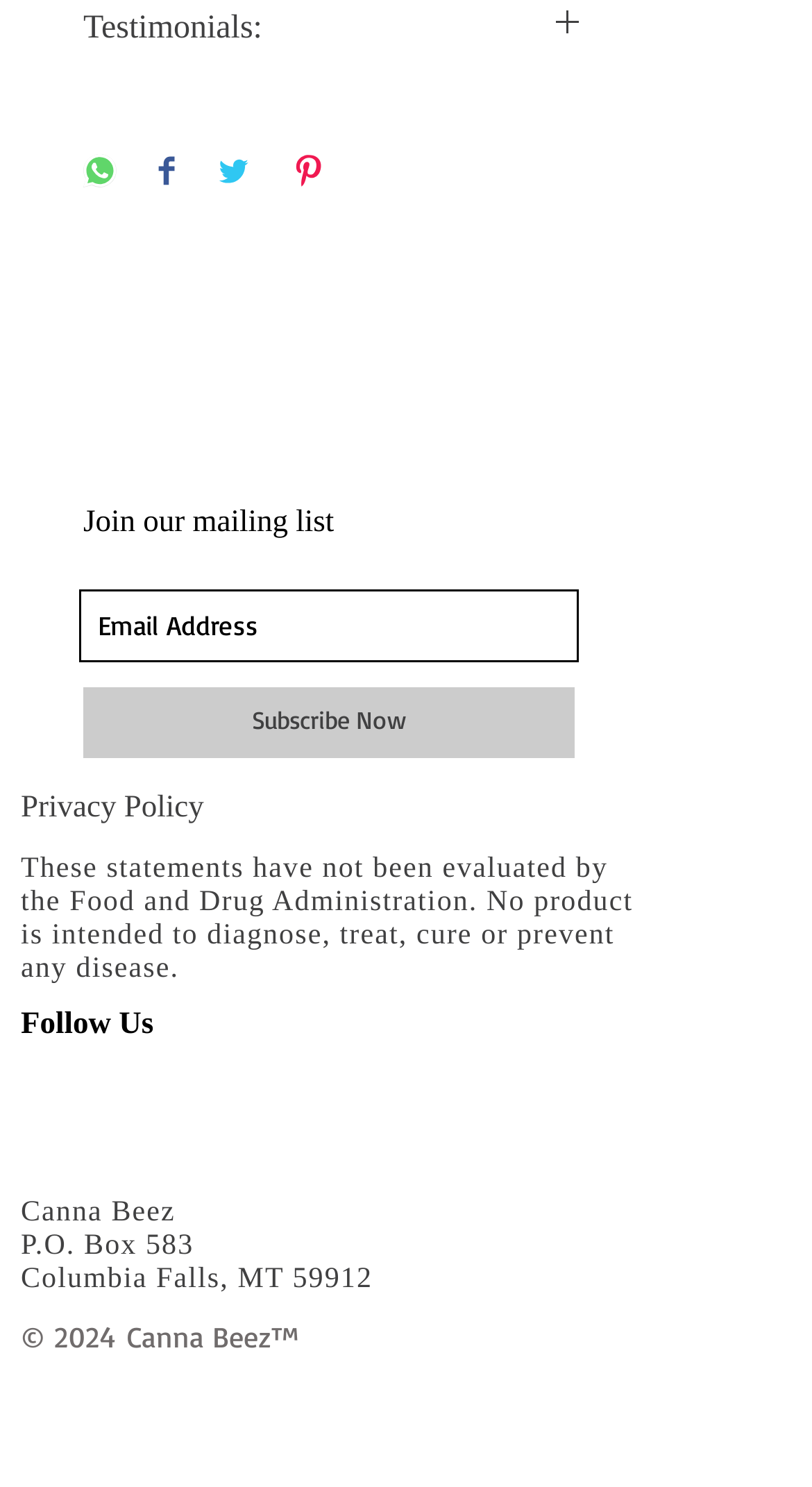What is the 'Testimonials:' section for?
Based on the image, answer the question with as much detail as possible.

The 'Testimonials:' section is located at the top of the webpage and contains a heading and an image. It is likely used to display customer testimonials or reviews, which can help build trust and credibility with potential customers.